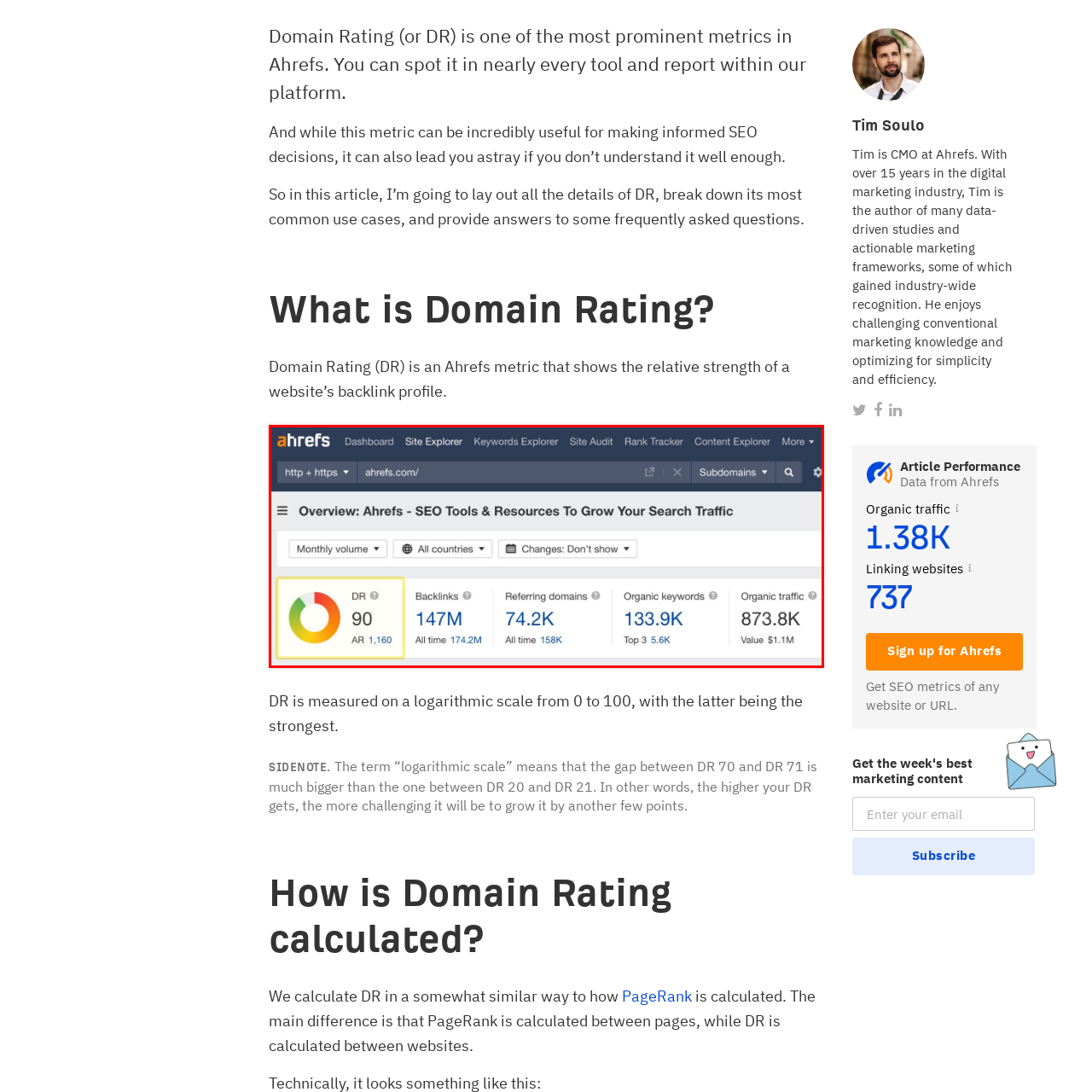Inspect the section within the red border, What is the estimated value of the organic traffic? Provide a one-word or one-phrase answer.

$1.1 million